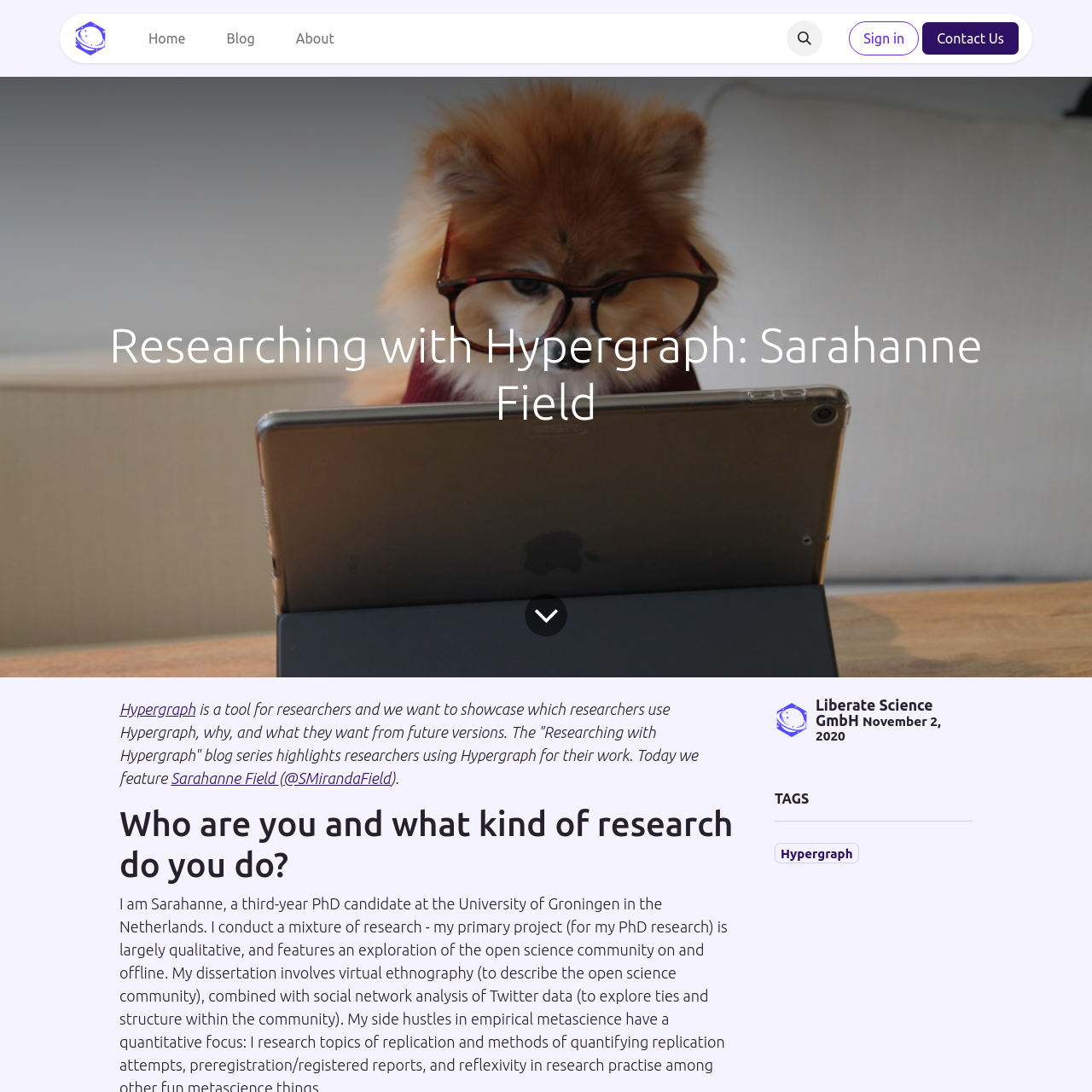Find the bounding box coordinates of the element I should click to carry out the following instruction: "Go to the blog page".

[0.189, 0.02, 0.252, 0.051]